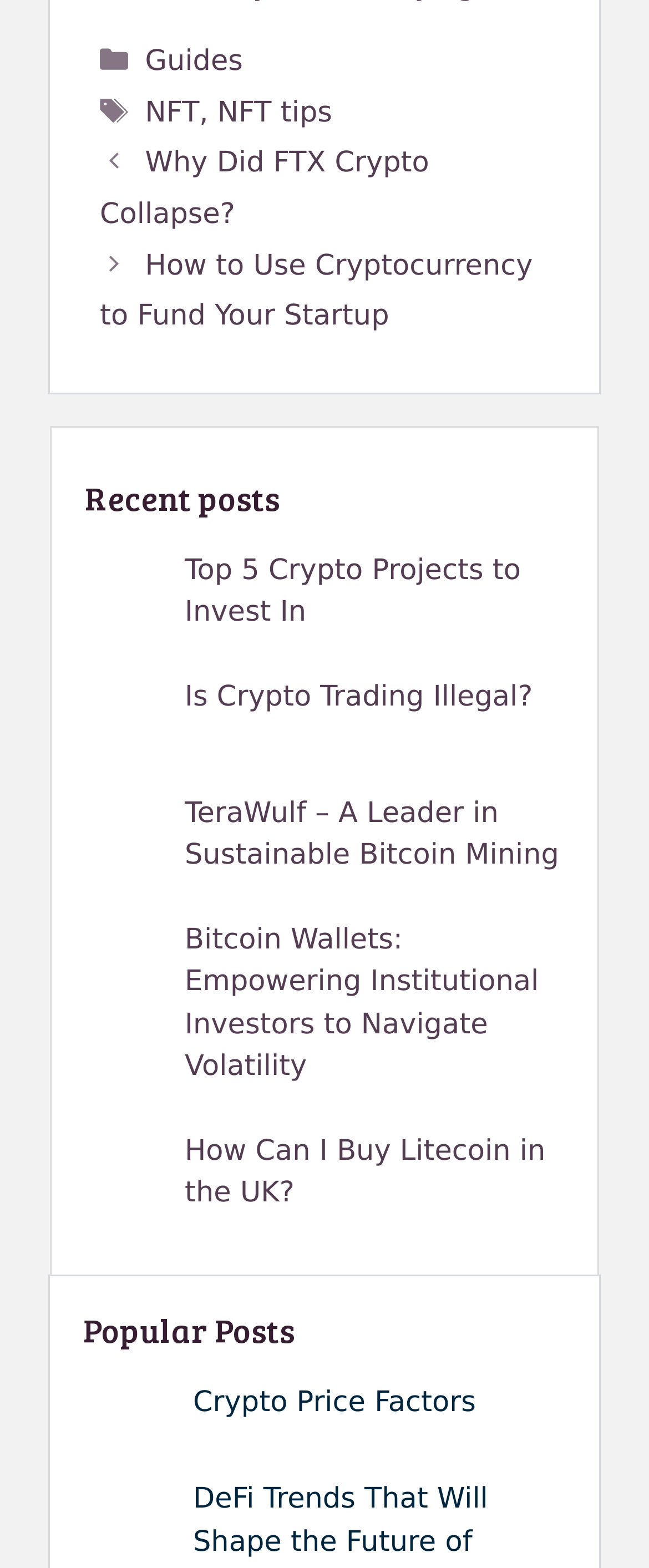Based on the image, provide a detailed and complete answer to the question: 
How many links are there in the footer section?

The footer section has four links: 'Categories', 'Guides', 'NFT', and 'NFT tips'.